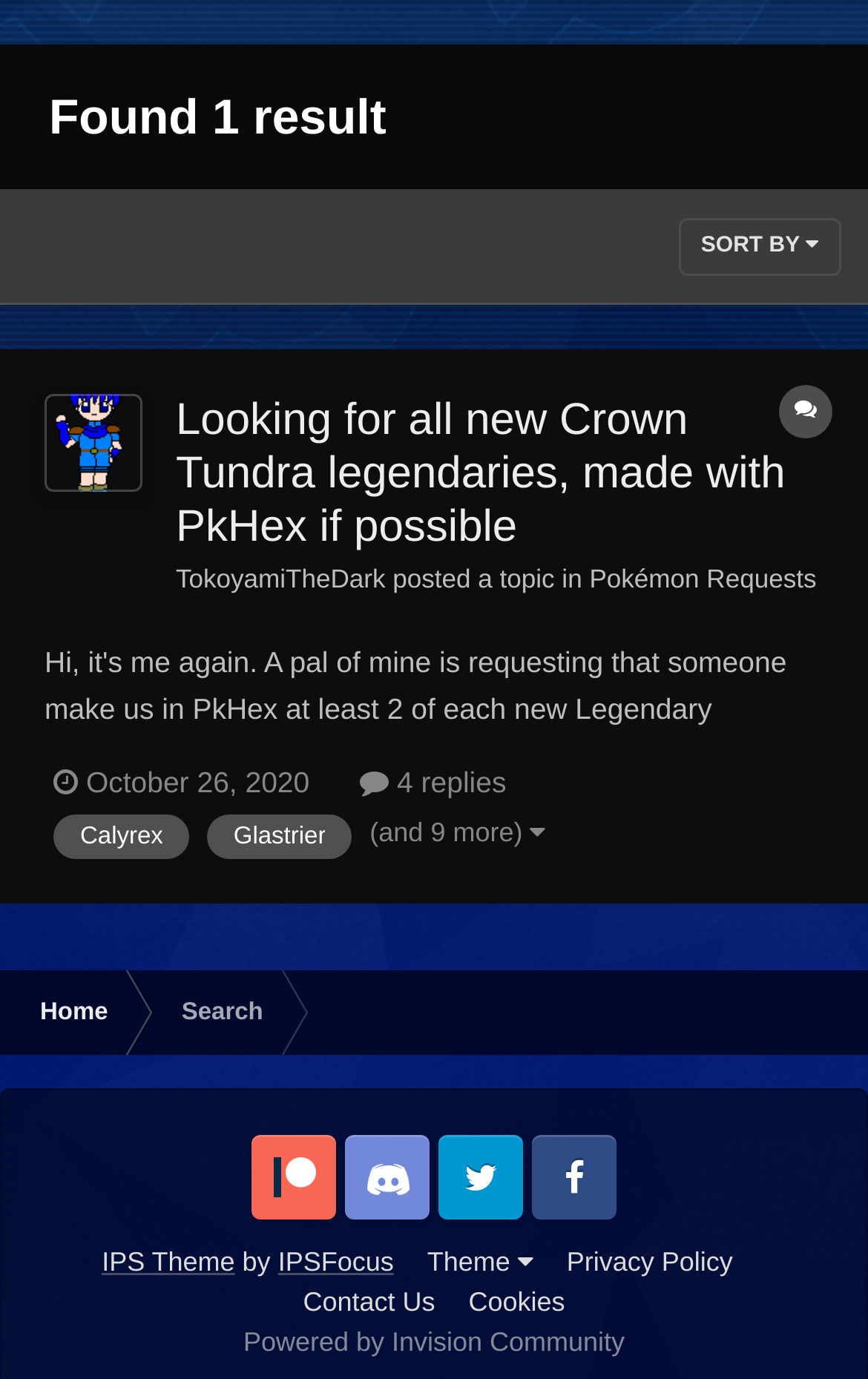Please determine the bounding box of the UI element that matches this description: Contact Us. The coordinates should be given as (top-left x, top-left y, bottom-right x, bottom-right y), with all values between 0 and 1.

[0.349, 0.933, 0.501, 0.956]